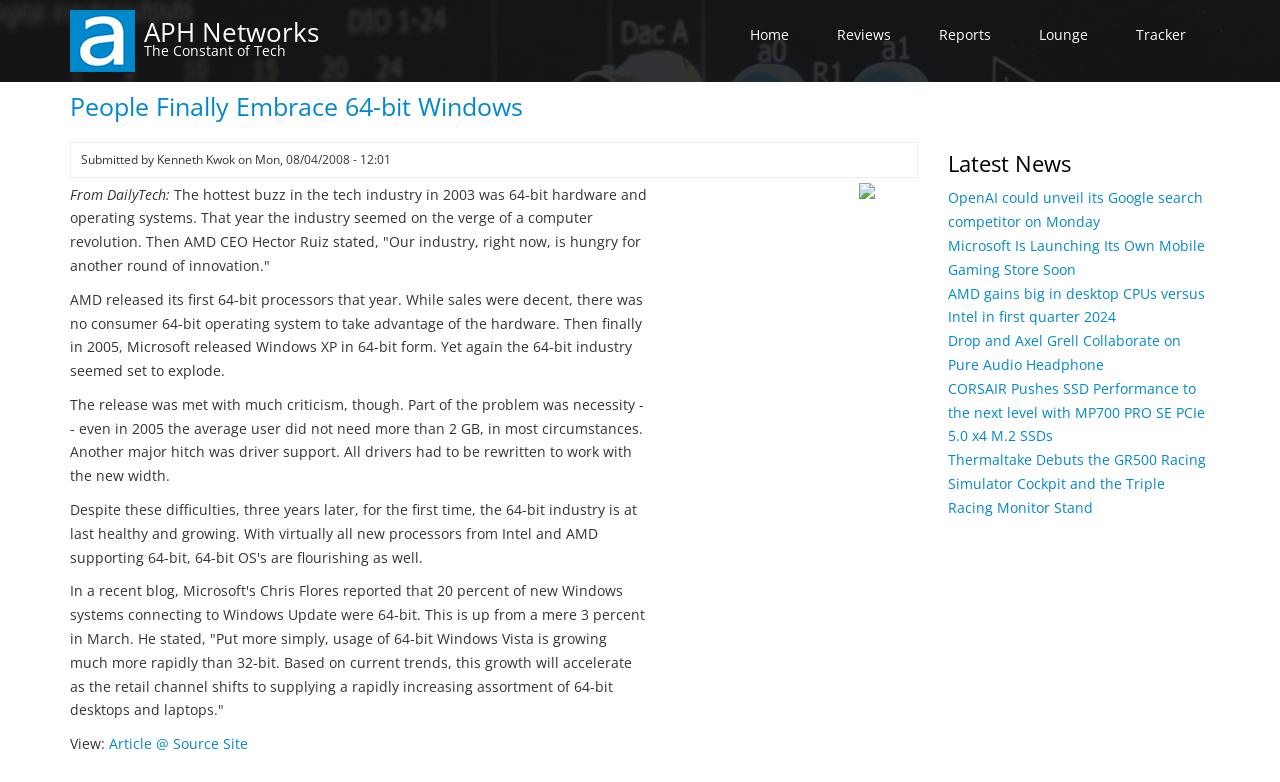Determine the bounding box coordinates for the clickable element to execute this instruction: "Click on the 'Home' link". Provide the coordinates as four float numbers between 0 and 1, i.e., [left, top, right, bottom].

[0.055, 0.038, 0.105, 0.062]